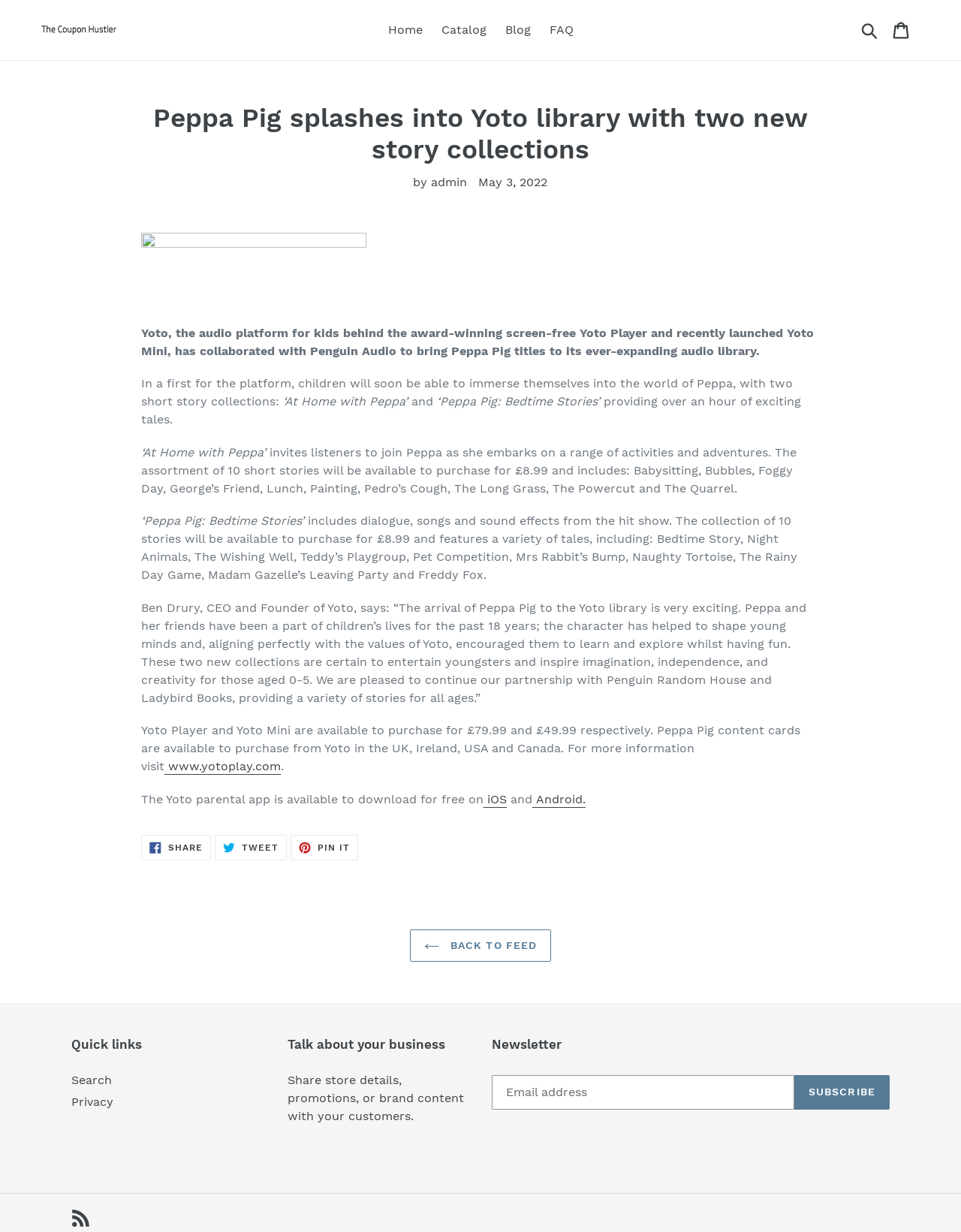Pinpoint the bounding box coordinates of the clickable area necessary to execute the following instruction: "View the 'Catalog'". The coordinates should be given as four float numbers between 0 and 1, namely [left, top, right, bottom].

[0.451, 0.015, 0.514, 0.034]